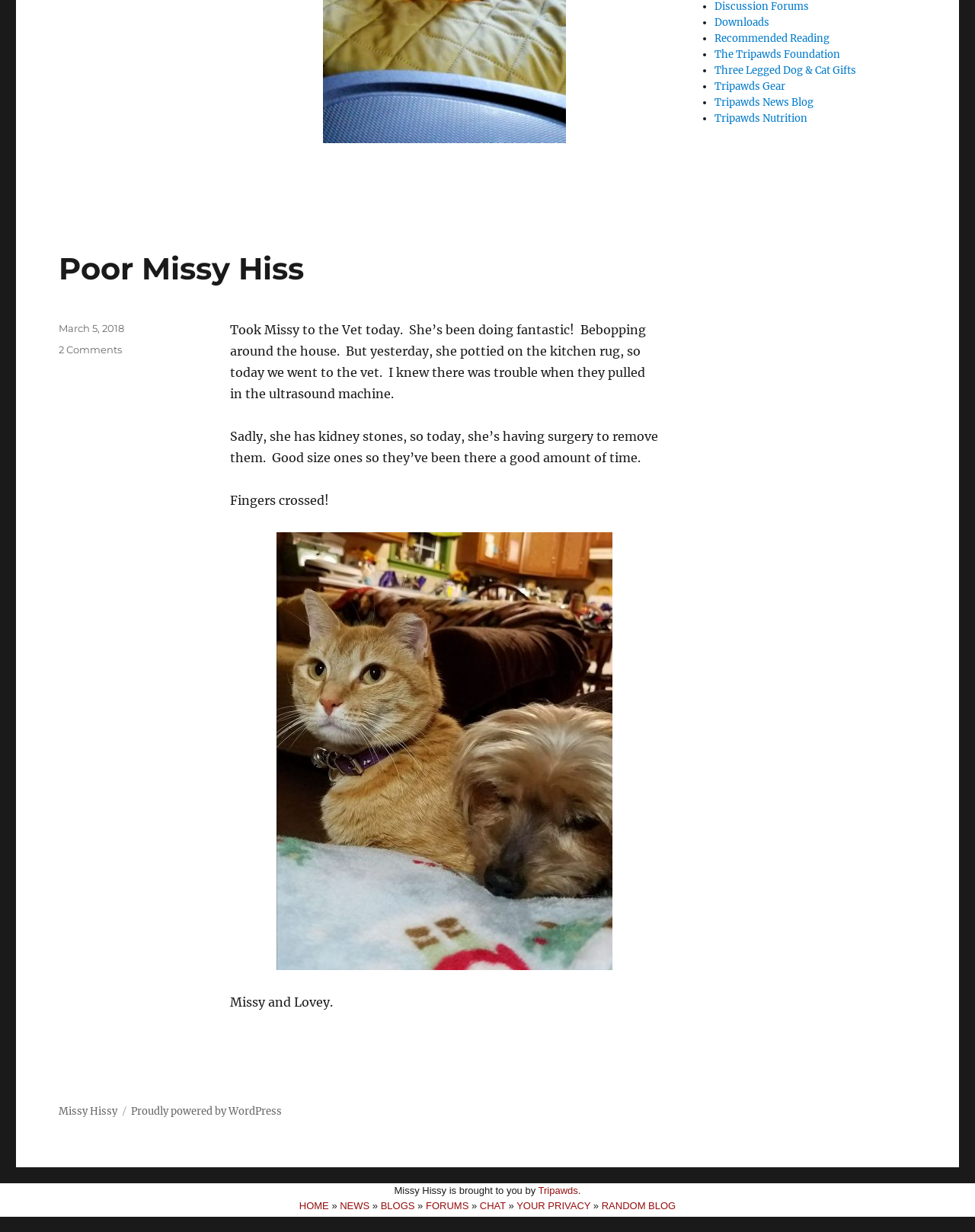Locate the bounding box coordinates of the region to be clicked to comply with the following instruction: "View the Privacy Notice". The coordinates must be four float numbers between 0 and 1, in the form [left, top, right, bottom].

None